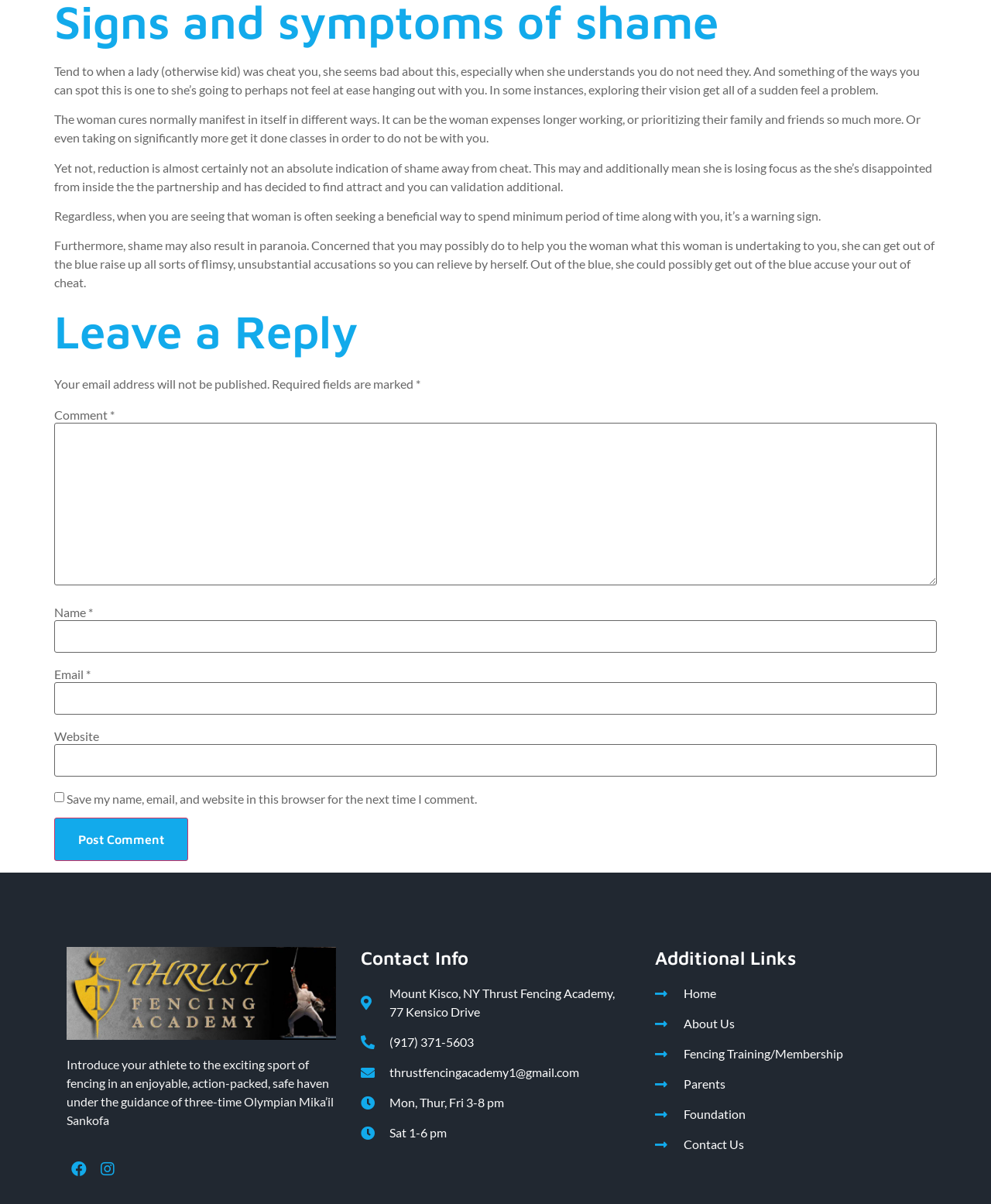Please find the bounding box coordinates of the section that needs to be clicked to achieve this instruction: "Call the phone number".

[0.364, 0.858, 0.636, 0.874]